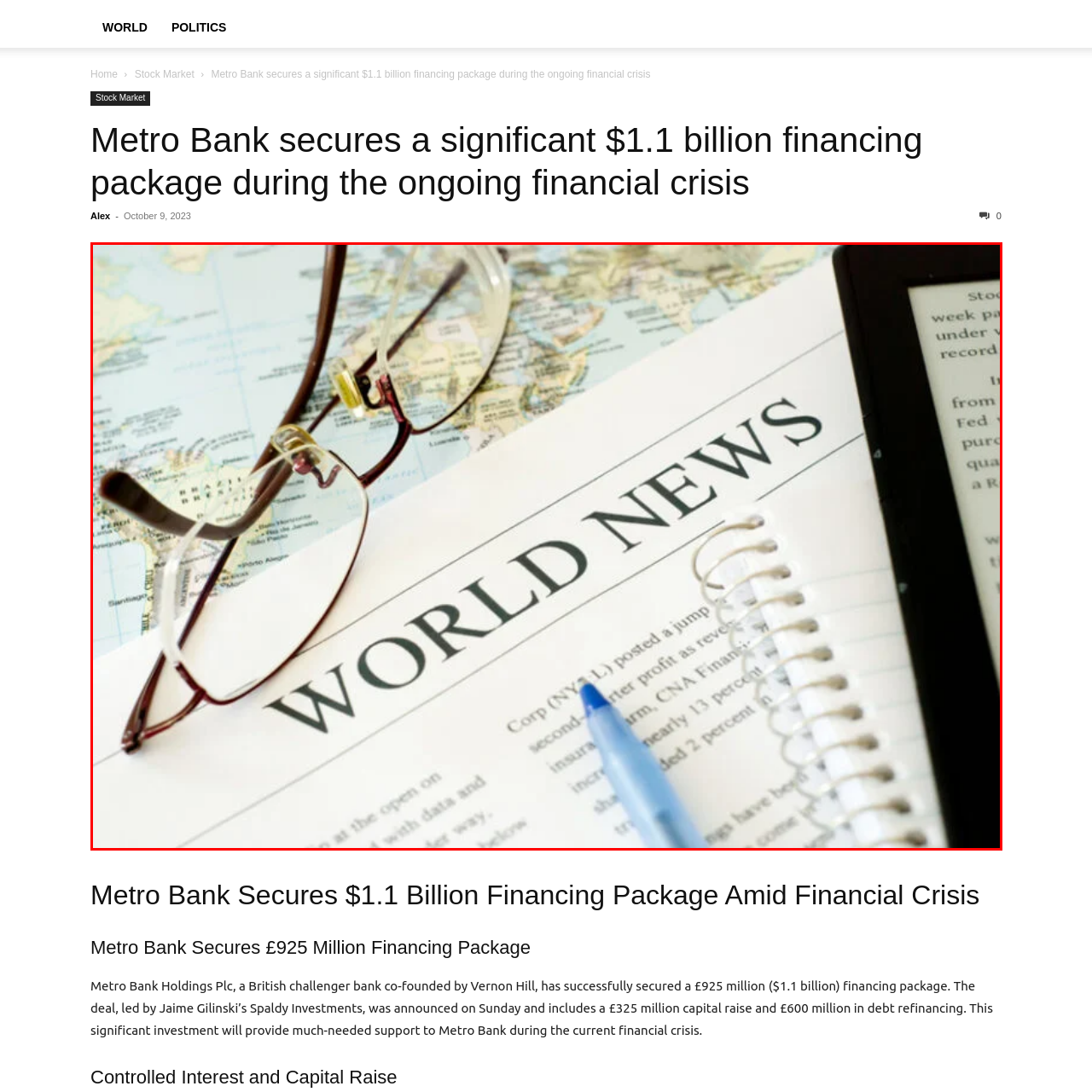Direct your attention to the image encased in a red frame, What is partially visible in the background? Please answer in one word or a brief phrase.

A colorful map